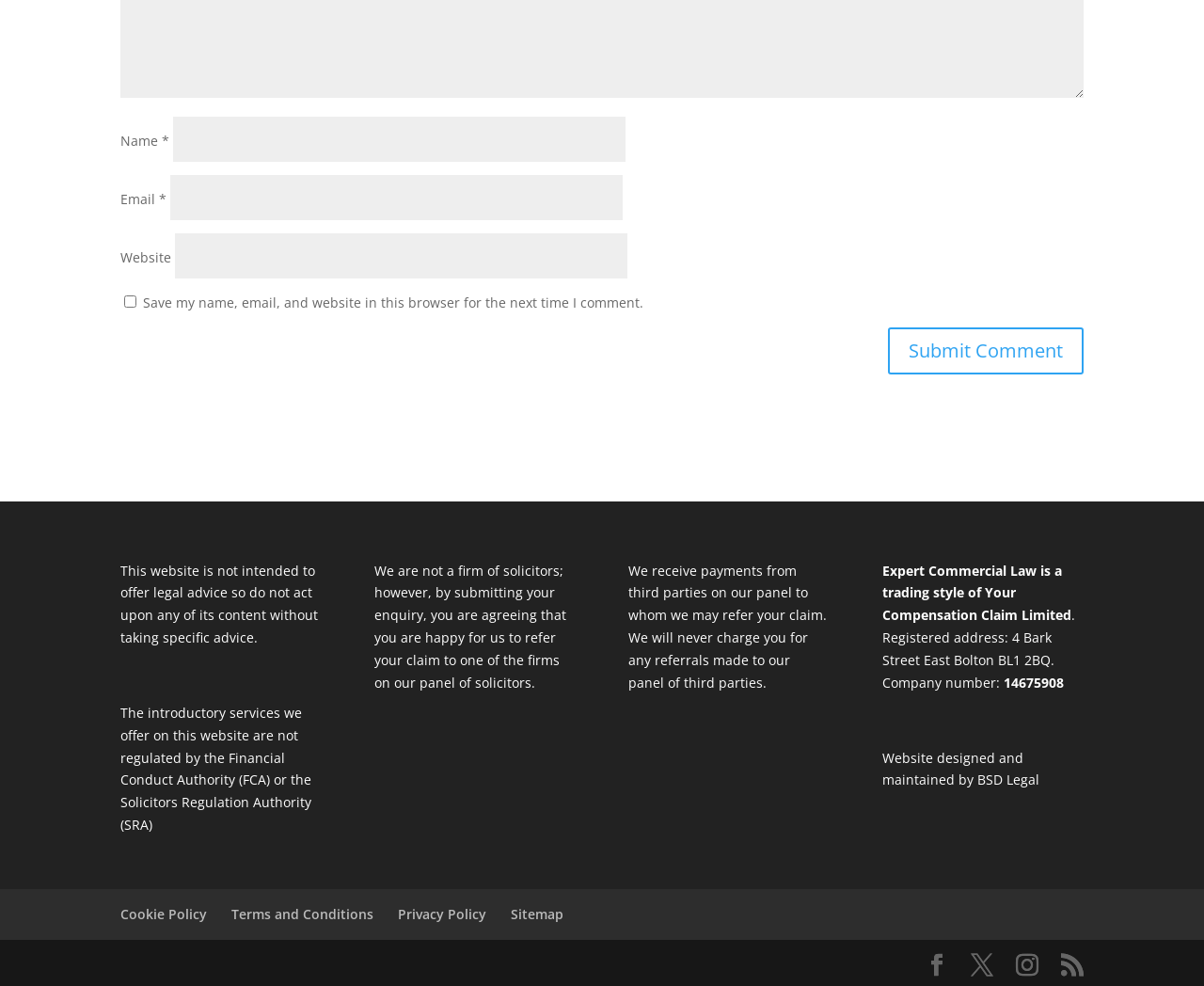Determine the bounding box coordinates of the clickable area required to perform the following instruction: "Expand Scope and Content". The coordinates should be represented as four float numbers between 0 and 1: [left, top, right, bottom].

None